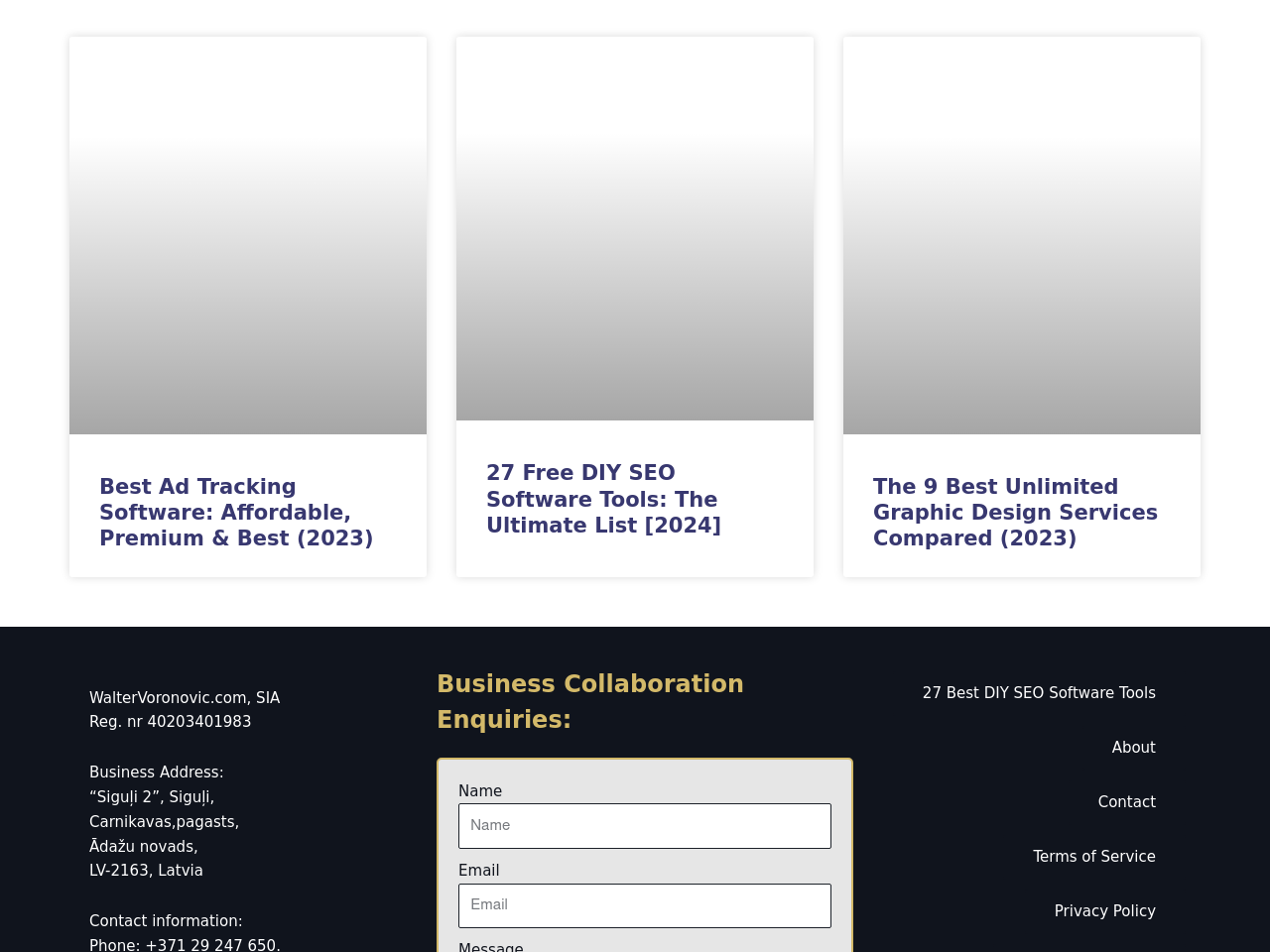Please determine the bounding box of the UI element that matches this description: parent_node: Name name="form_fields[name]" placeholder="Name". The coordinates should be given as (top-left x, top-left y, bottom-right x, bottom-right y), with all values between 0 and 1.

[0.361, 0.844, 0.655, 0.891]